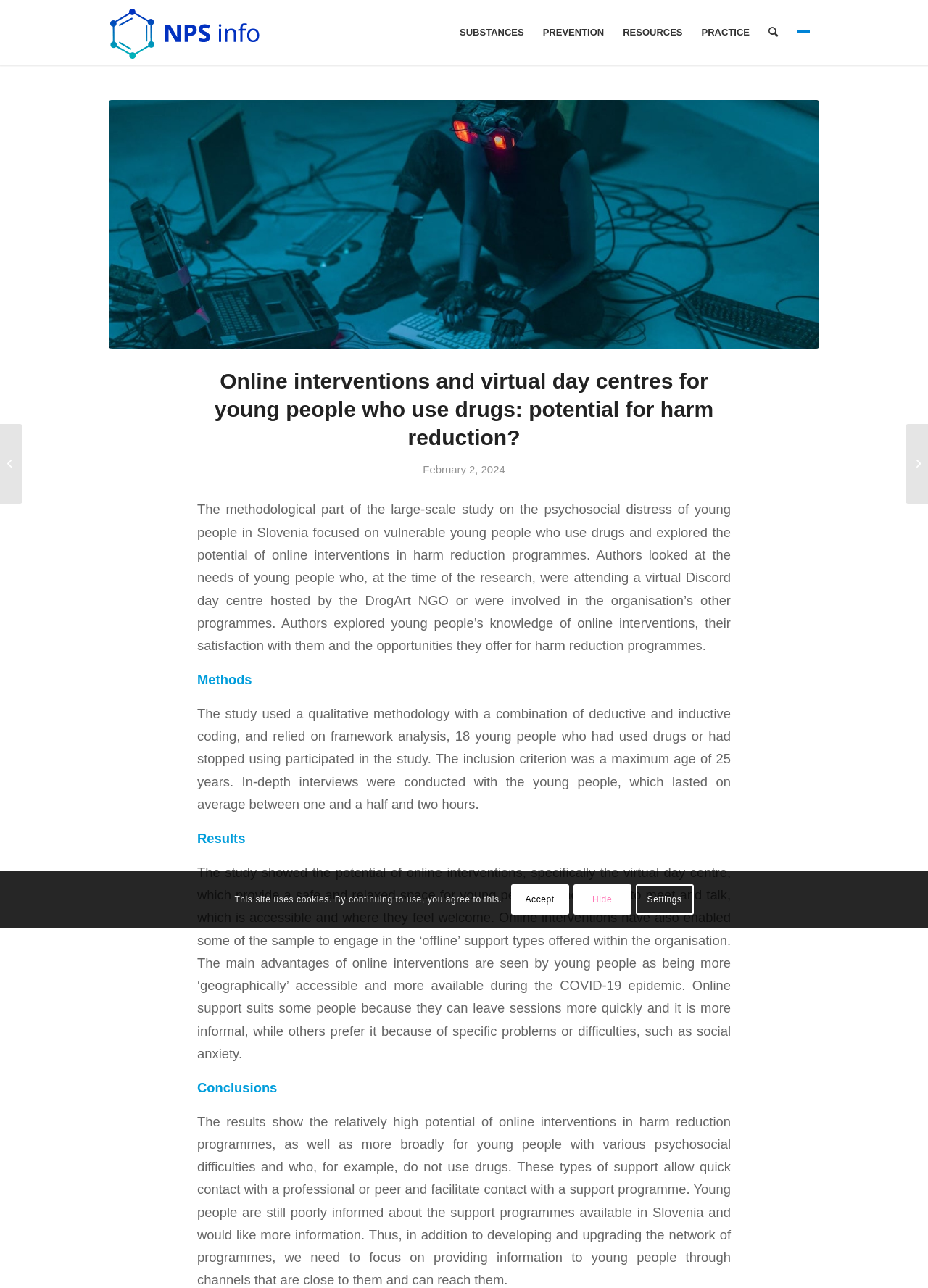Could you locate the bounding box coordinates for the section that should be clicked to accomplish this task: "Learn about the study's methods".

[0.212, 0.522, 0.272, 0.533]